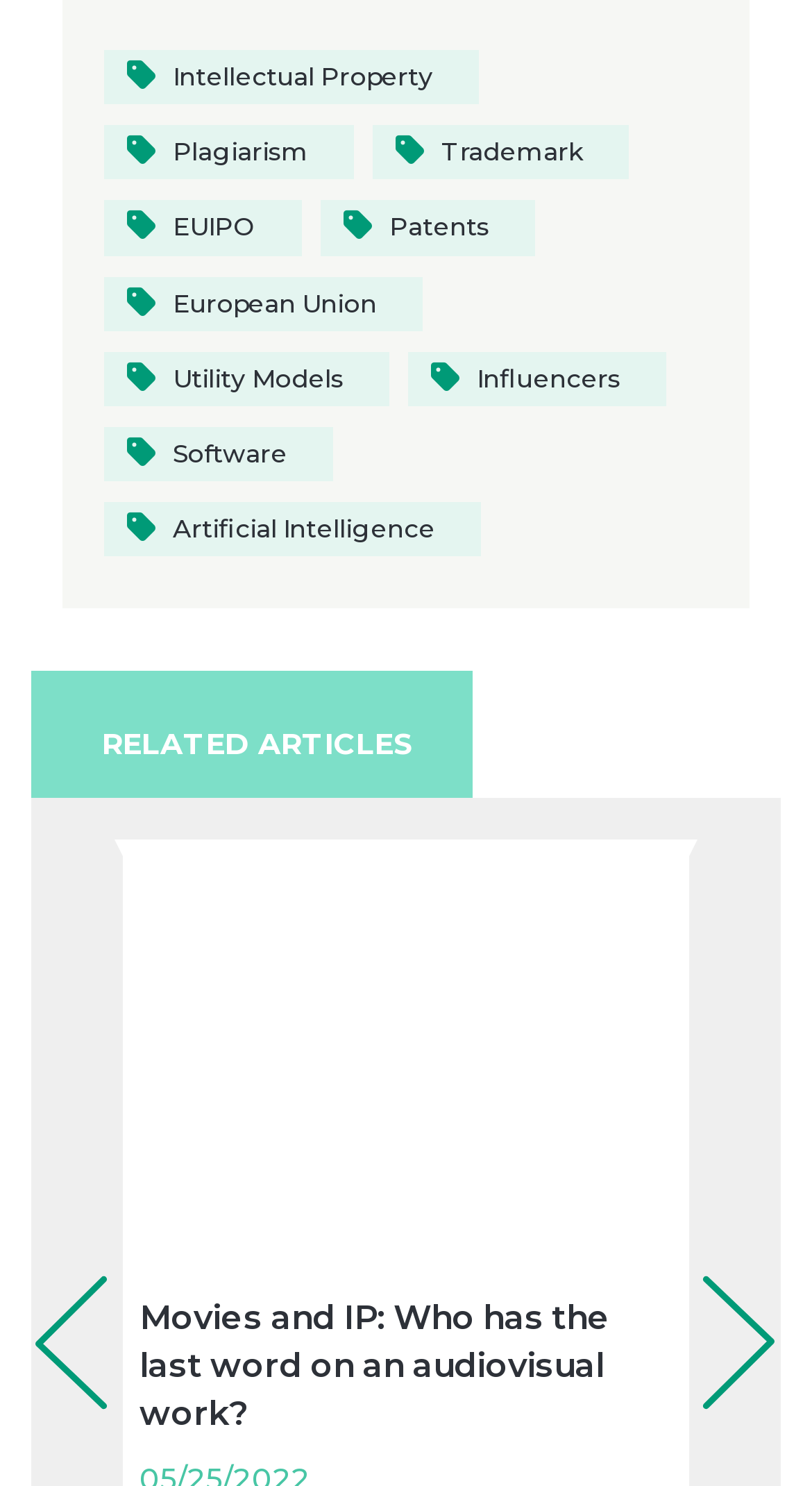Determine the bounding box coordinates of the section to be clicked to follow the instruction: "go to next page". The coordinates should be given as four float numbers between 0 and 1, formatted as [left, top, right, bottom].

[0.846, 0.851, 0.897, 0.879]